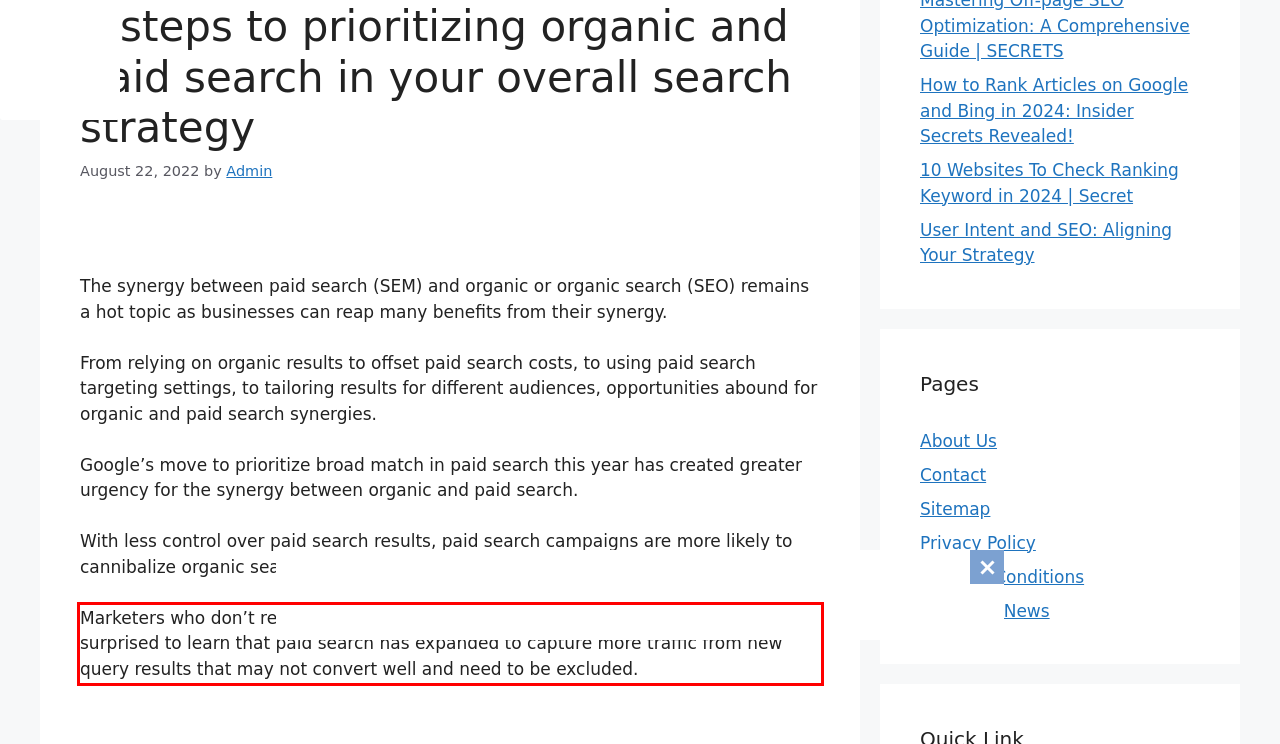View the screenshot of the webpage and identify the UI element surrounded by a red bounding box. Extract the text contained within this red bounding box.

Marketers who don’t regularly look at both organic and paid traffic share will be surprised to learn that paid search has expanded to capture more traffic from new query results that may not convert well and need to be excluded.